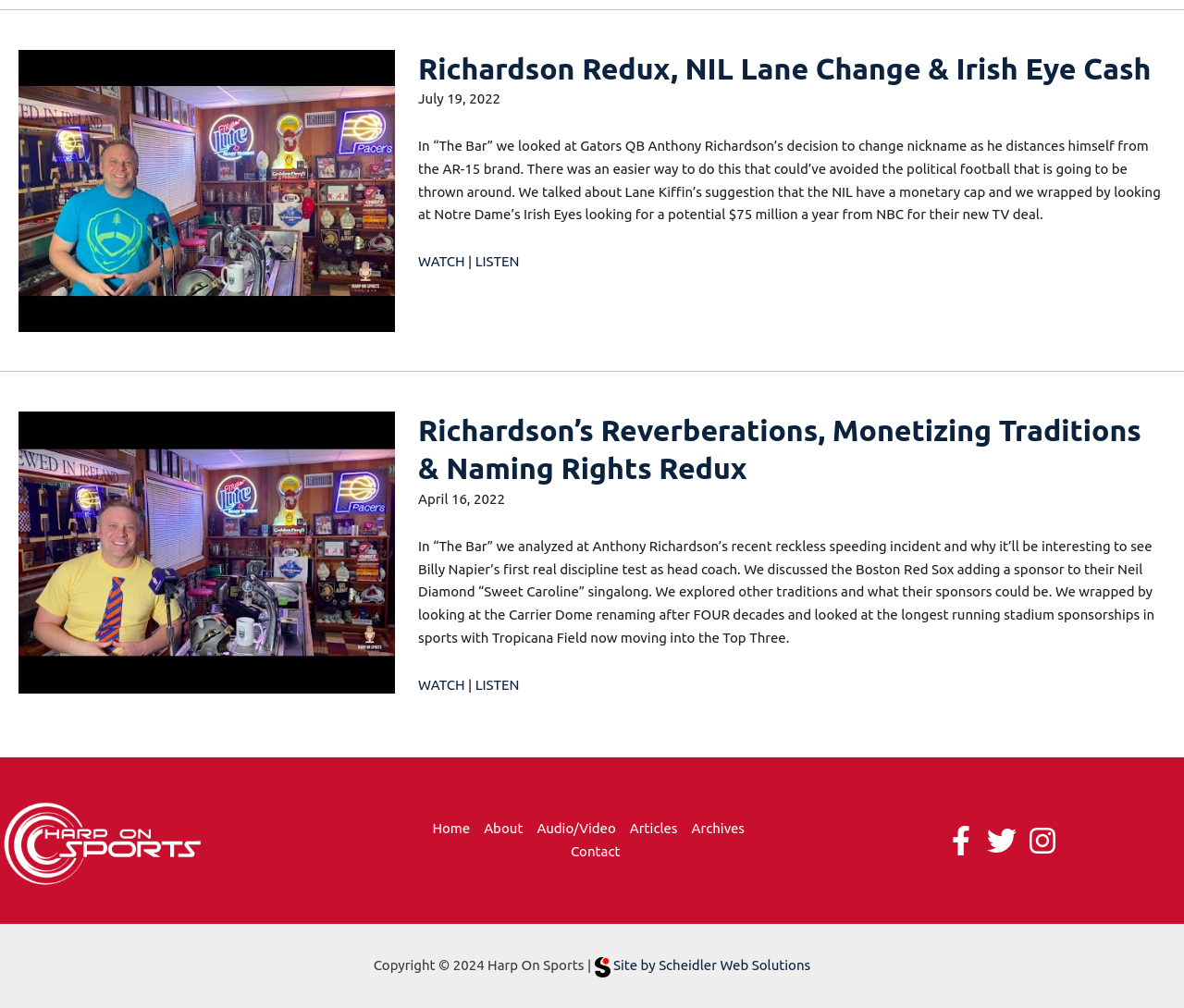Who designed the website?
Based on the screenshot, provide your answer in one word or phrase.

Scheidler Web Solutions